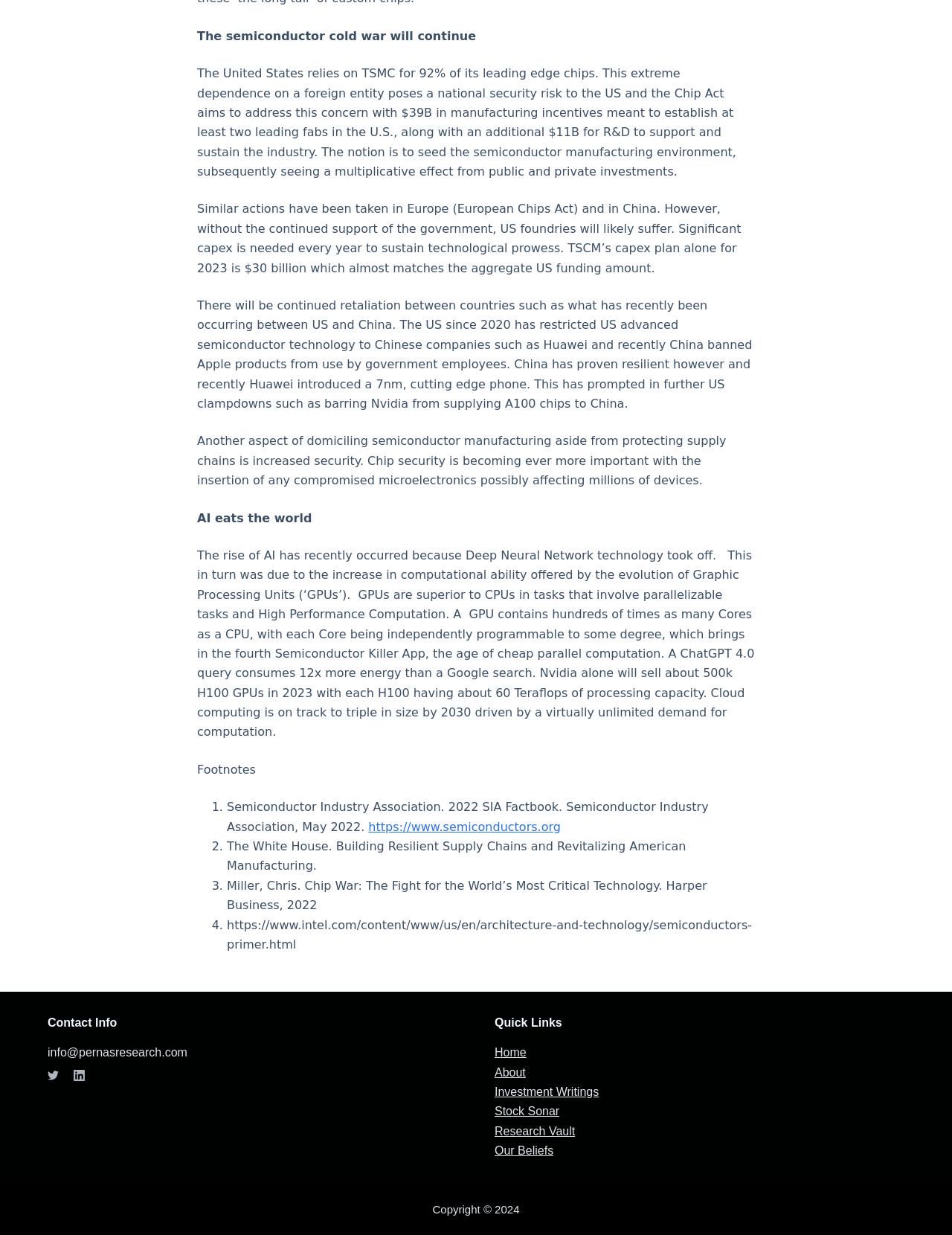Identify the bounding box coordinates of the element to click to follow this instruction: 'Read the 'Investment Writings''. Ensure the coordinates are four float values between 0 and 1, provided as [left, top, right, bottom].

[0.52, 0.879, 0.629, 0.889]